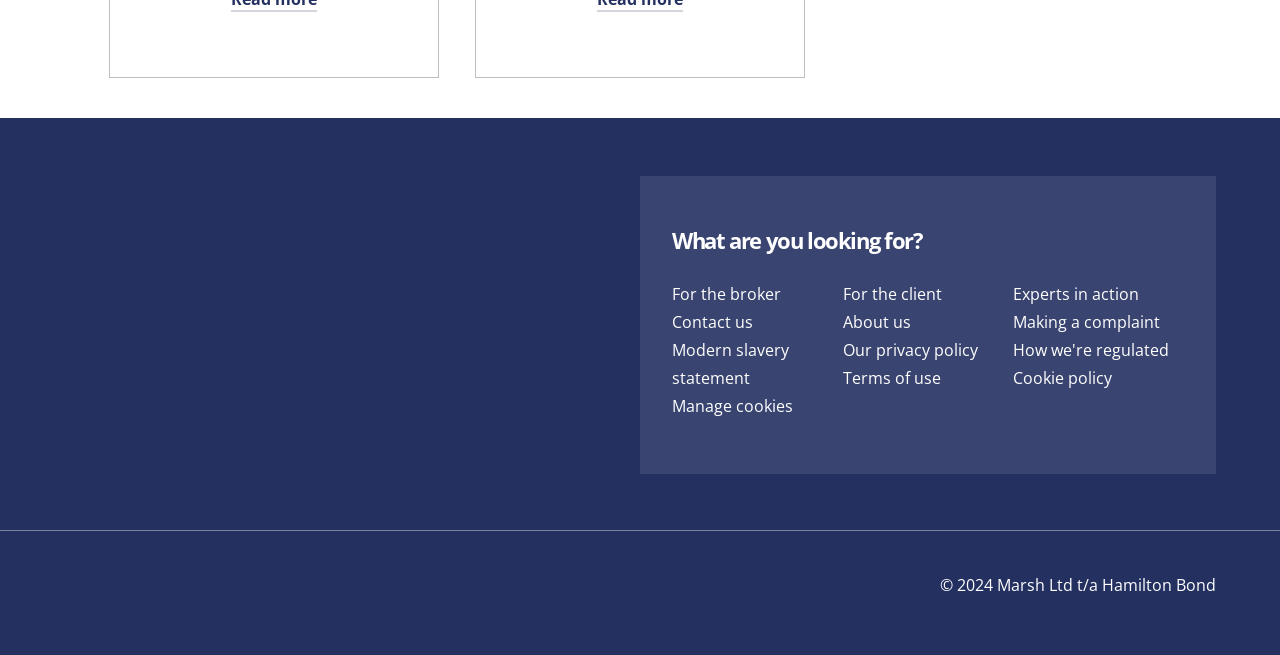What is the year in the copyright statement?
Answer briefly with a single word or phrase based on the image.

2024